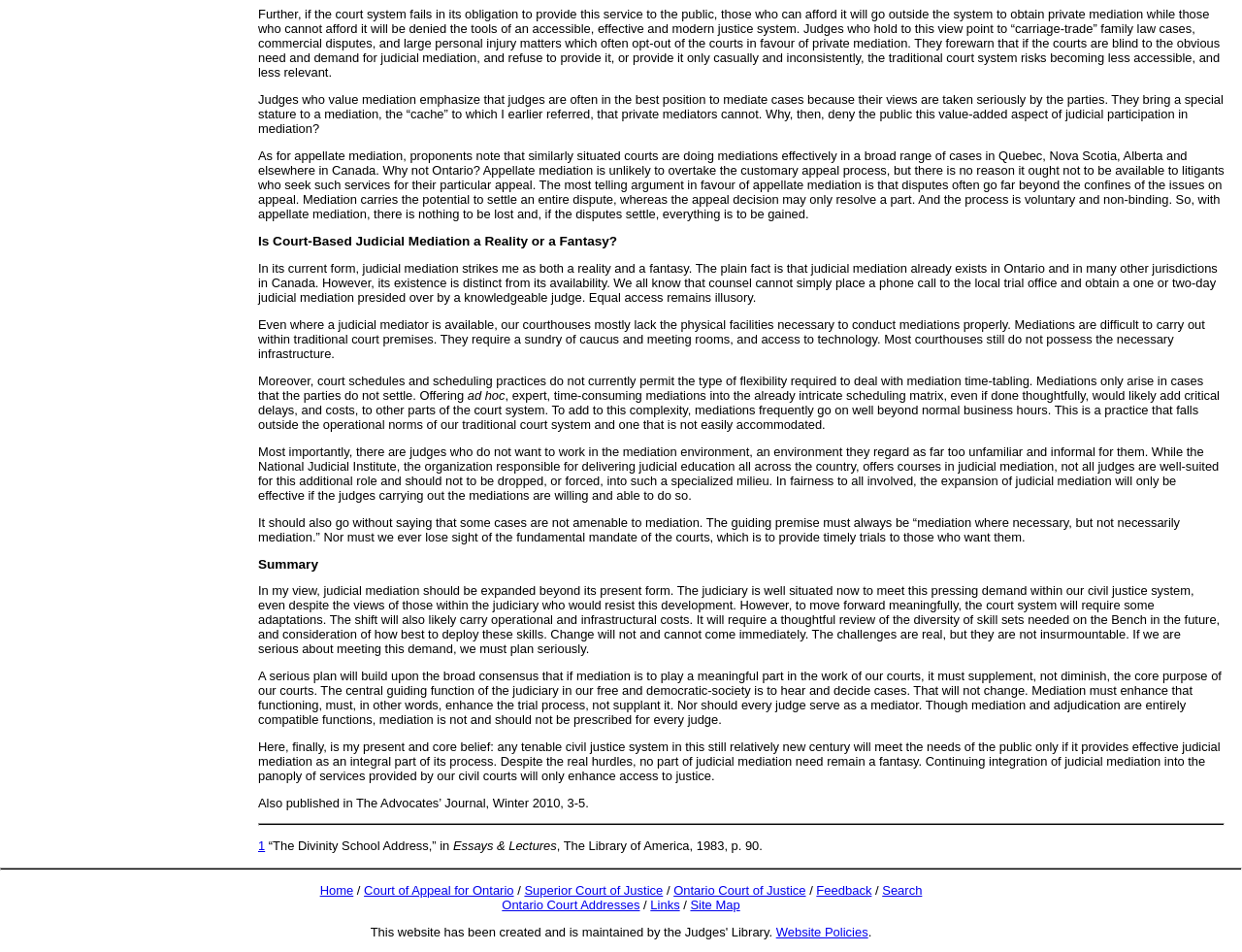Provide a brief response using a word or short phrase to this question:
What is the author's view on judicial mediation?

it should be expanded